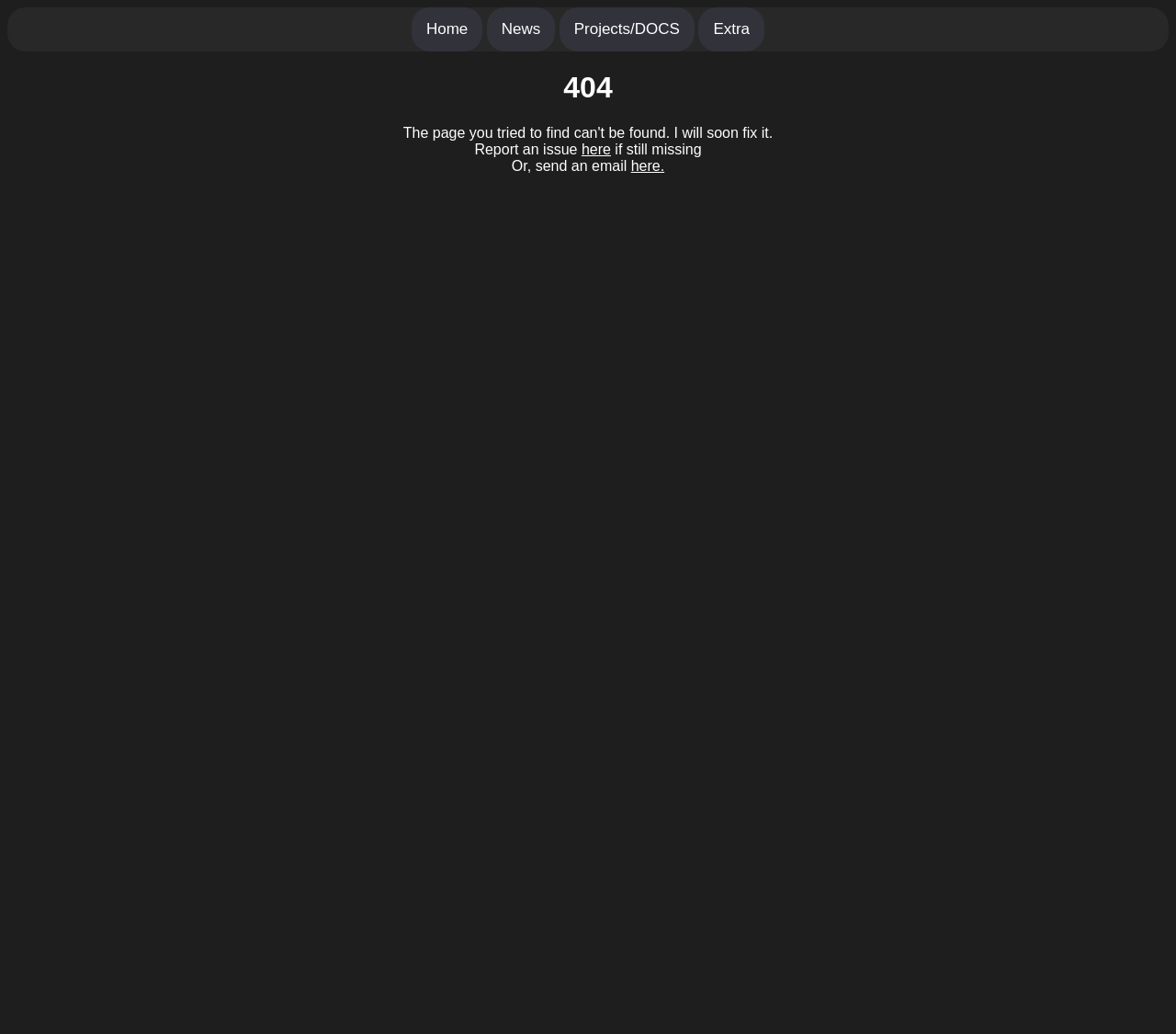Using the webpage screenshot, locate the HTML element that fits the following description and provide its bounding box: "Home".

[0.35, 0.007, 0.41, 0.05]